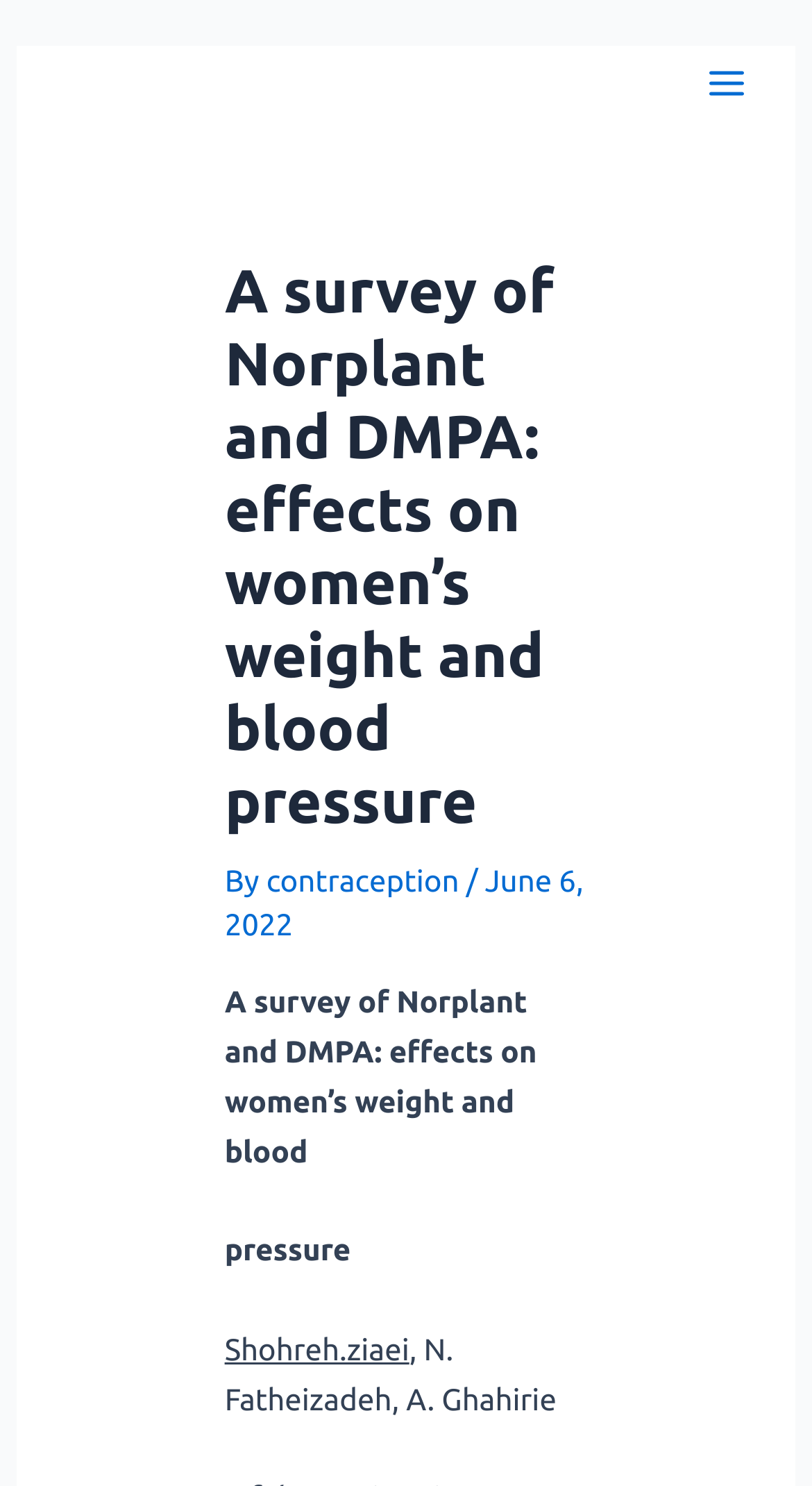Based on the element description "contraception", predict the bounding box coordinates of the UI element.

[0.328, 0.58, 0.574, 0.604]